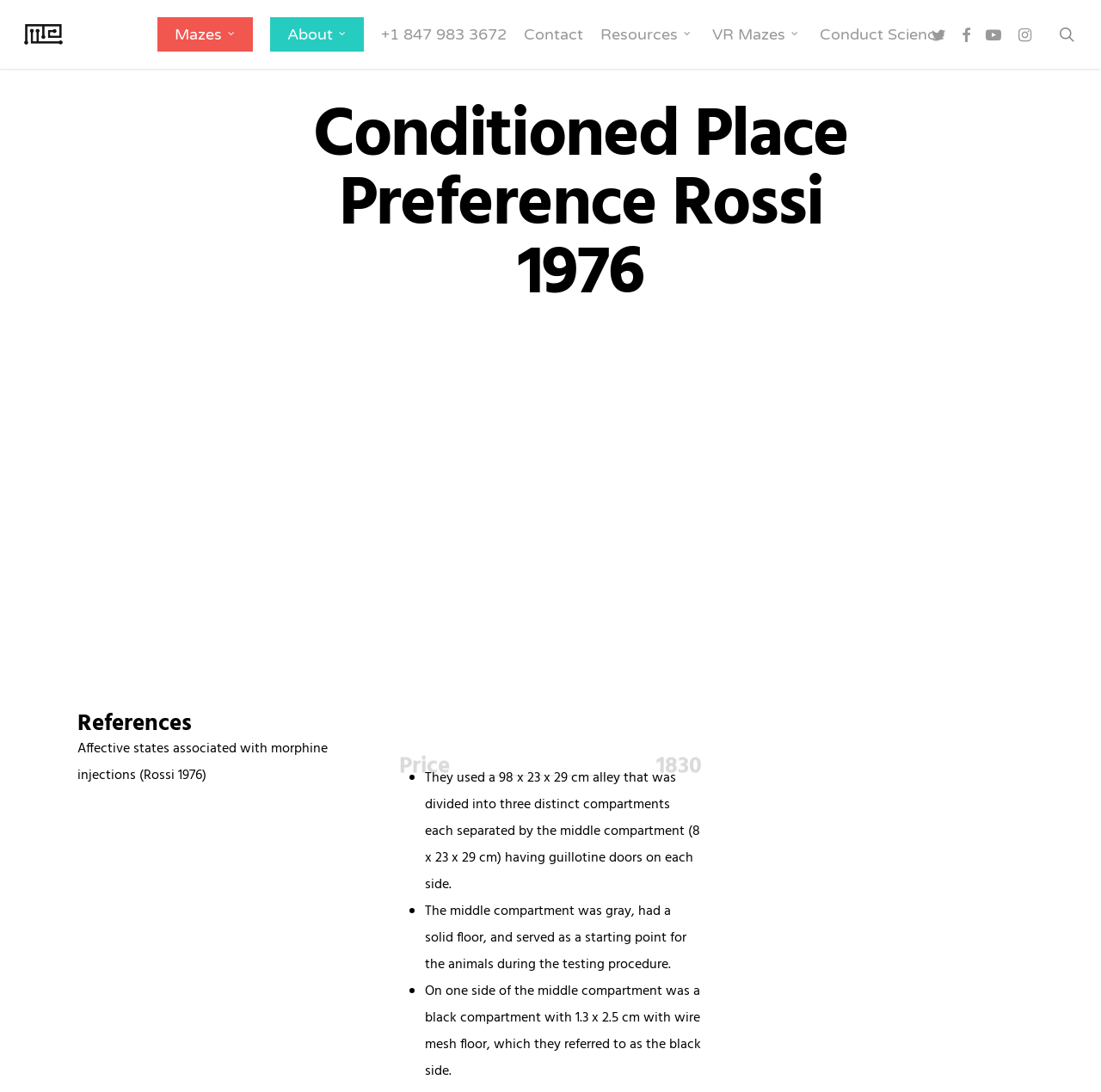From the details in the image, provide a thorough response to the question: What is the company name?

The company name can be found in the top left corner of the webpage, where it says 'Conditioned Place Preference Rossi 1976 - Maze Engineers'. It is also mentioned in the social media links and the copyright information at the bottom of the page.